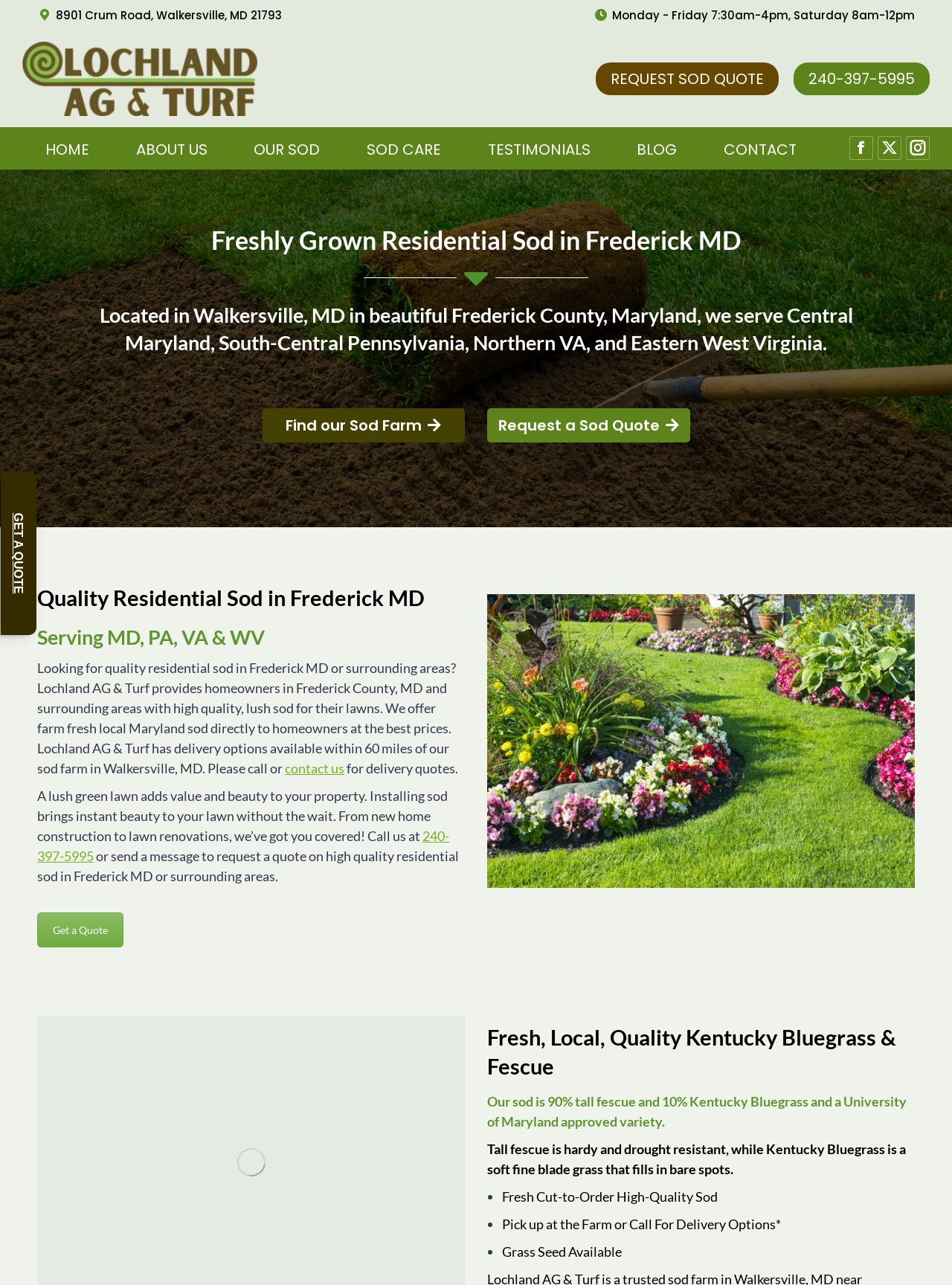Please determine the bounding box coordinates of the area that needs to be clicked to complete this task: 'Visit the Facebook page'. The coordinates must be four float numbers between 0 and 1, formatted as [left, top, right, bottom].

[0.892, 0.106, 0.917, 0.124]